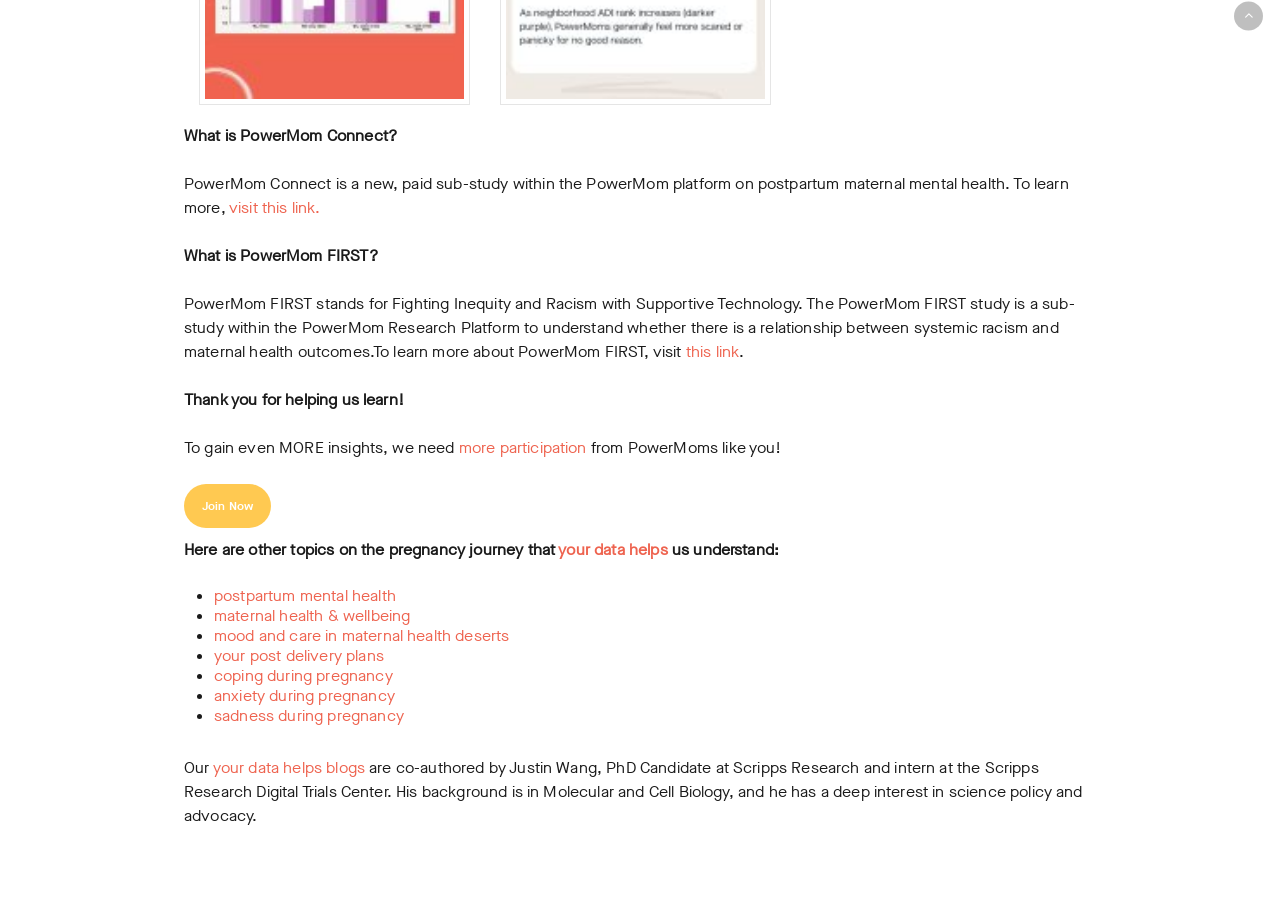Please identify the bounding box coordinates of the clickable area that will fulfill the following instruction: "Read more about postpartum mental health". The coordinates should be in the format of four float numbers between 0 and 1, i.e., [left, top, right, bottom].

[0.167, 0.648, 0.309, 0.671]